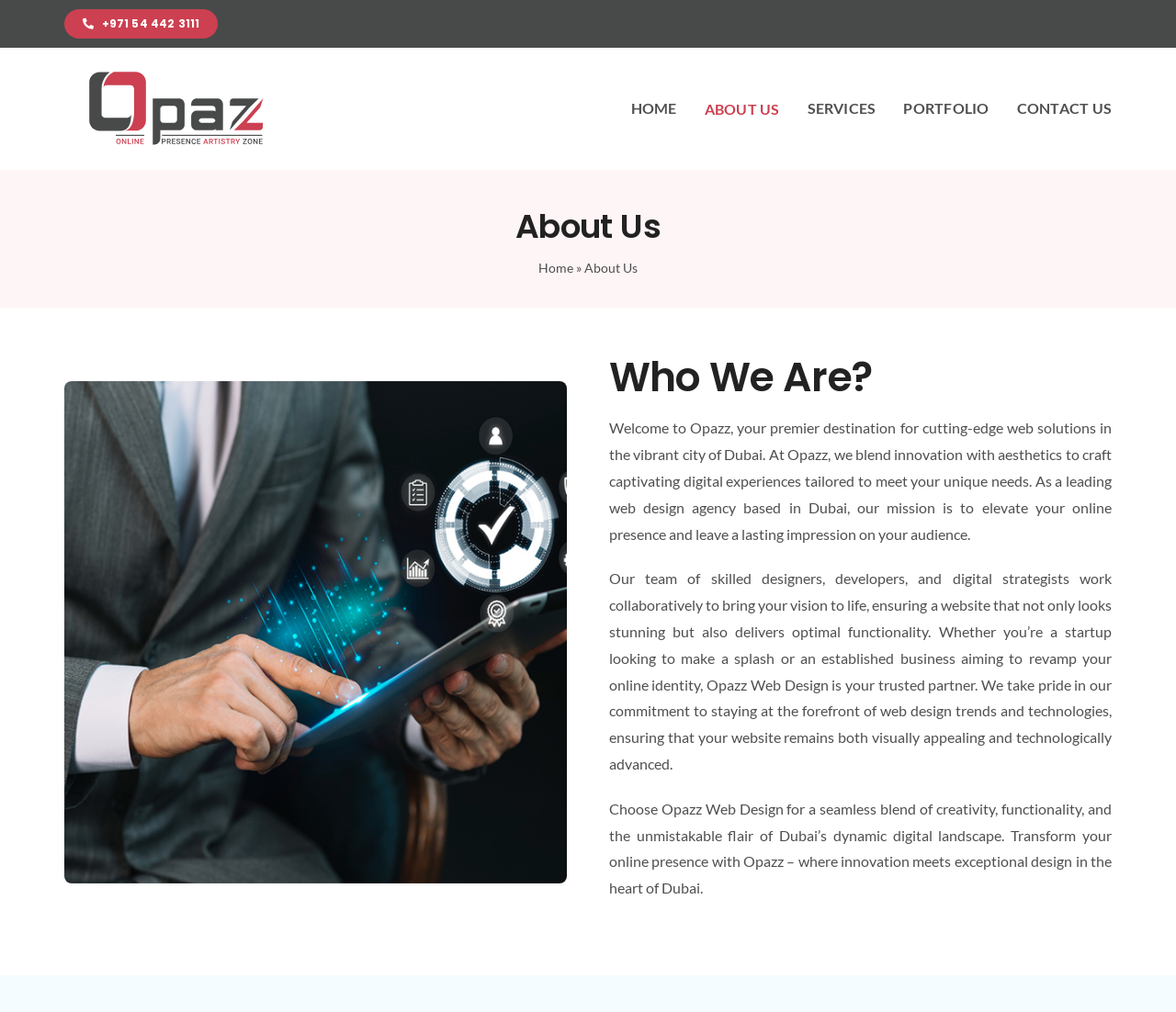Where is Opazz based?
Look at the image and answer with only one word or phrase.

Dubai